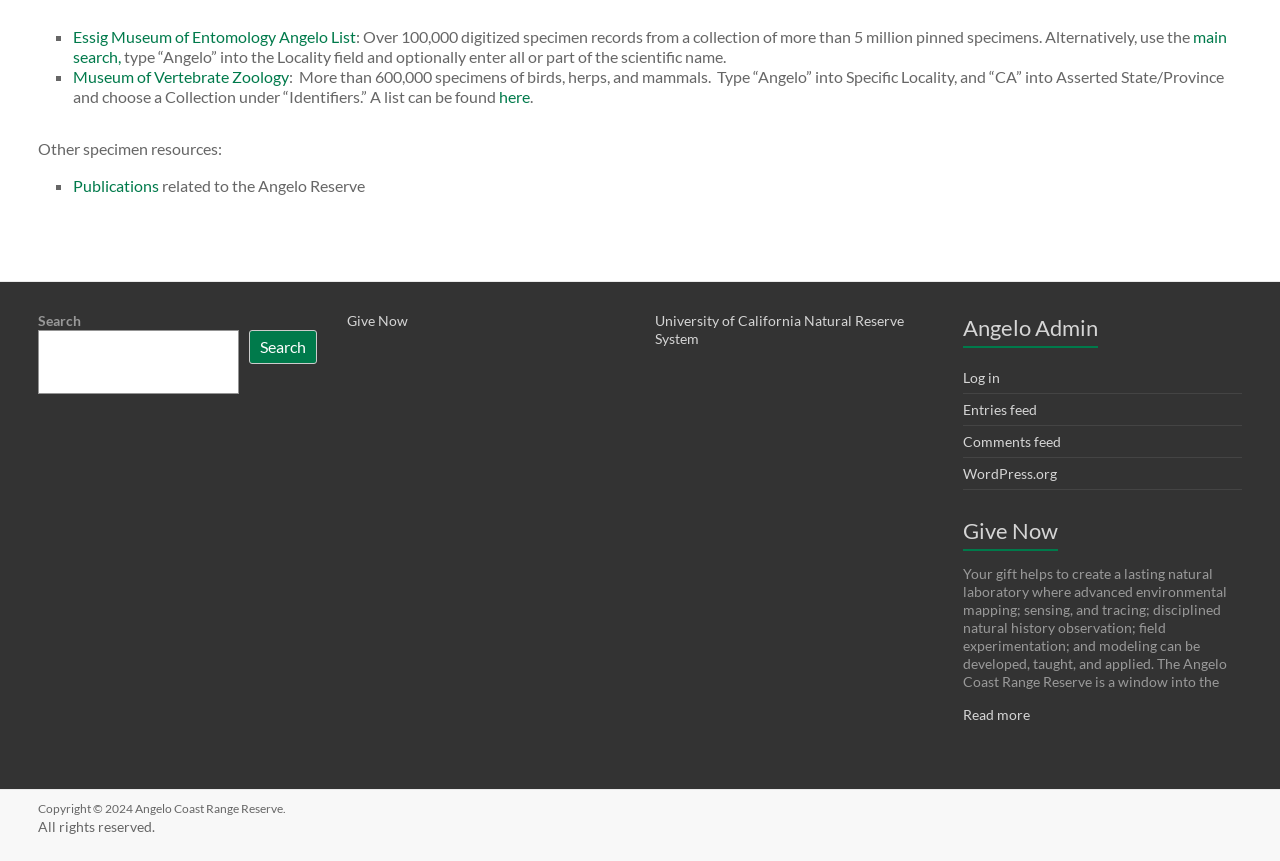Bounding box coordinates should be in the format (top-left x, top-left y, bottom-right x, bottom-right y) and all values should be floating point numbers between 0 and 1. Determine the bounding box coordinate for the UI element described as: parent_node: Search name="s"

[0.03, 0.383, 0.187, 0.458]